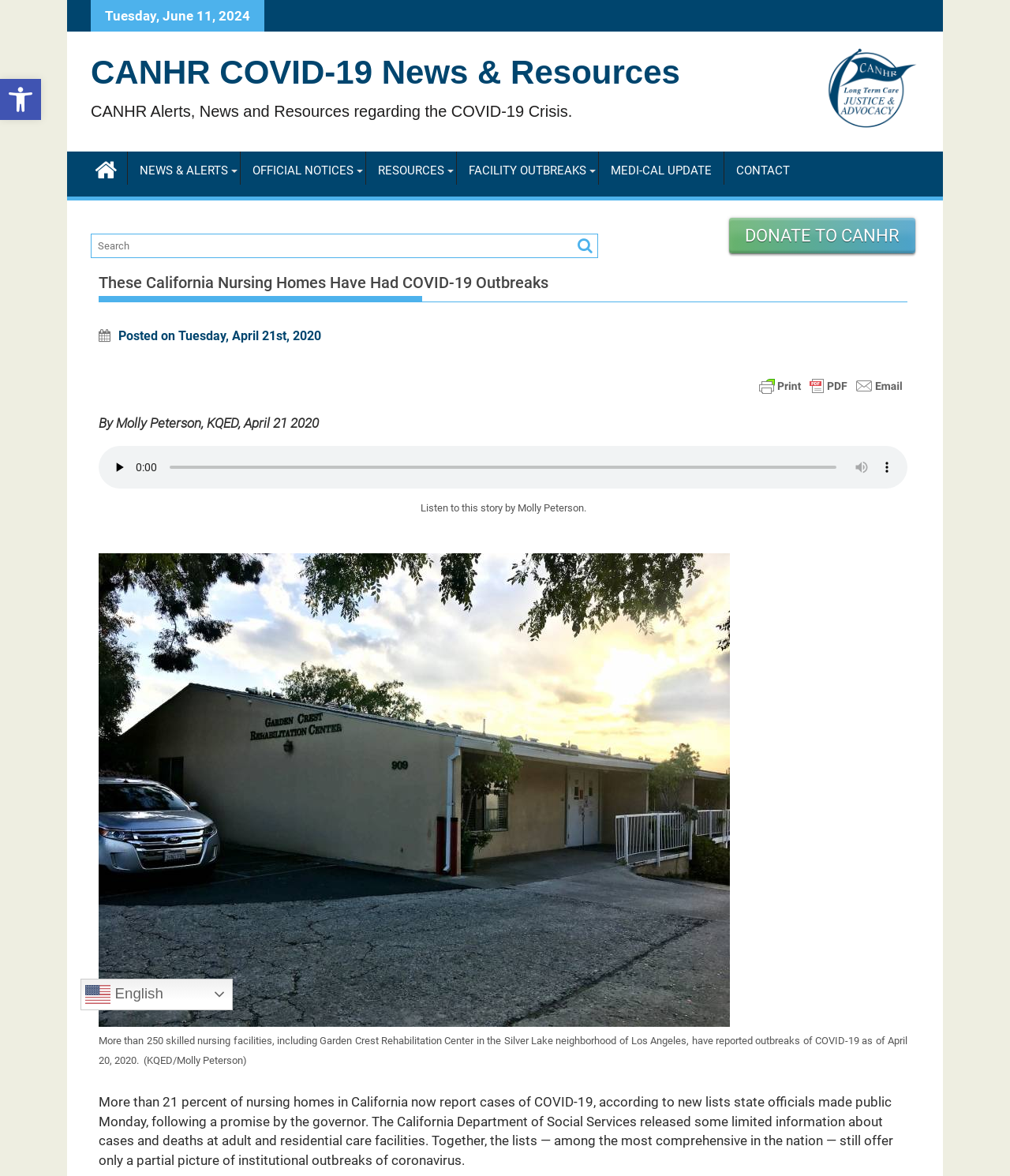Please provide a comprehensive answer to the question based on the screenshot: What is the name of the author of the news article?

I found the name of the author of the news article by looking at the text 'By Molly Peterson, KQED, April 21 2020' which is located above the main content of the webpage.